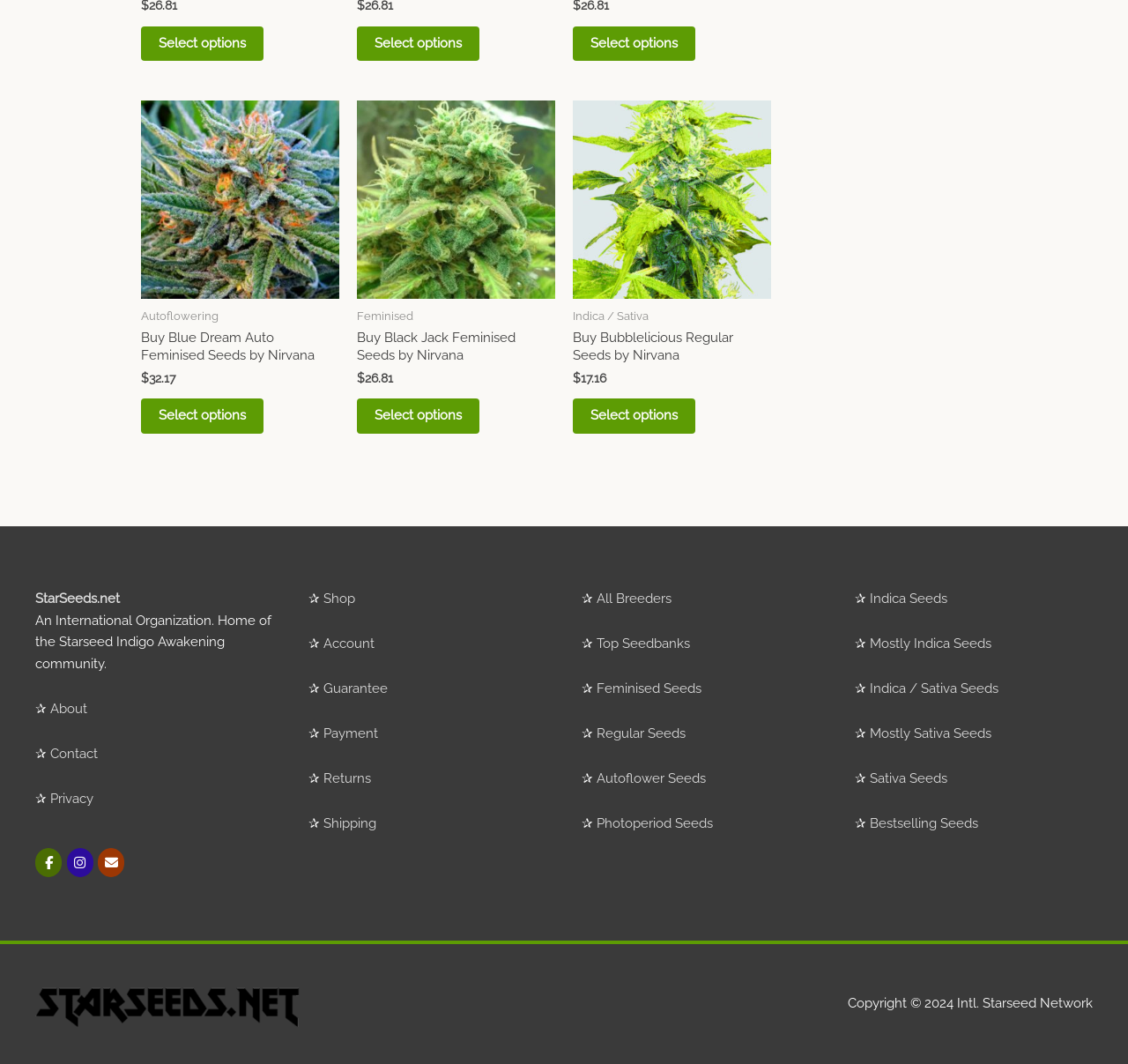Please specify the bounding box coordinates of the clickable region necessary for completing the following instruction: "Go to About page". The coordinates must consist of four float numbers between 0 and 1, i.e., [left, top, right, bottom].

[0.045, 0.659, 0.077, 0.674]